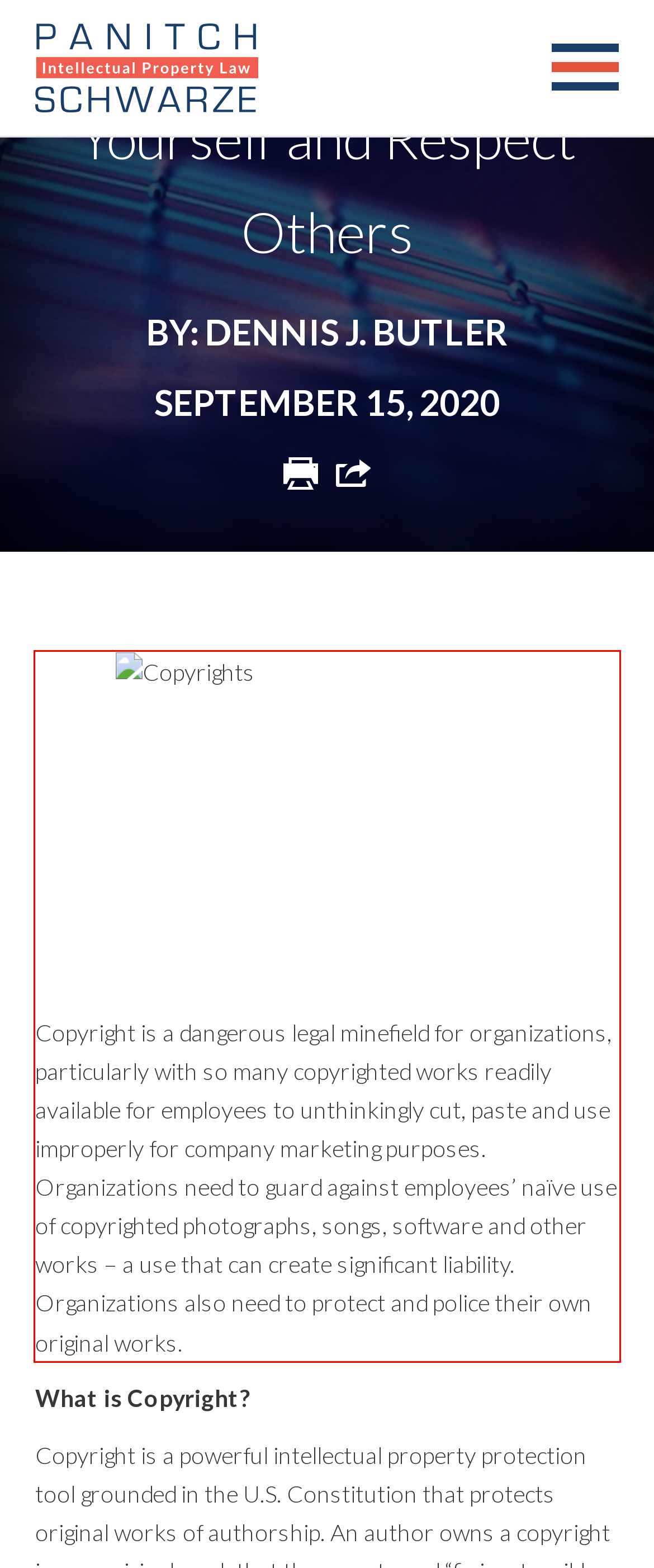Look at the webpage screenshot and recognize the text inside the red bounding box.

Copyright is a dangerous legal minefield for organizations, particularly with so many copyrighted works readily available for employees to unthinkingly cut, paste and use improperly for company marketing purposes. Organizations need to guard against employees’ naïve use of copyrighted photographs, songs, software and other works – a use that can create significant liability. Organizations also need to protect and police their own original works.